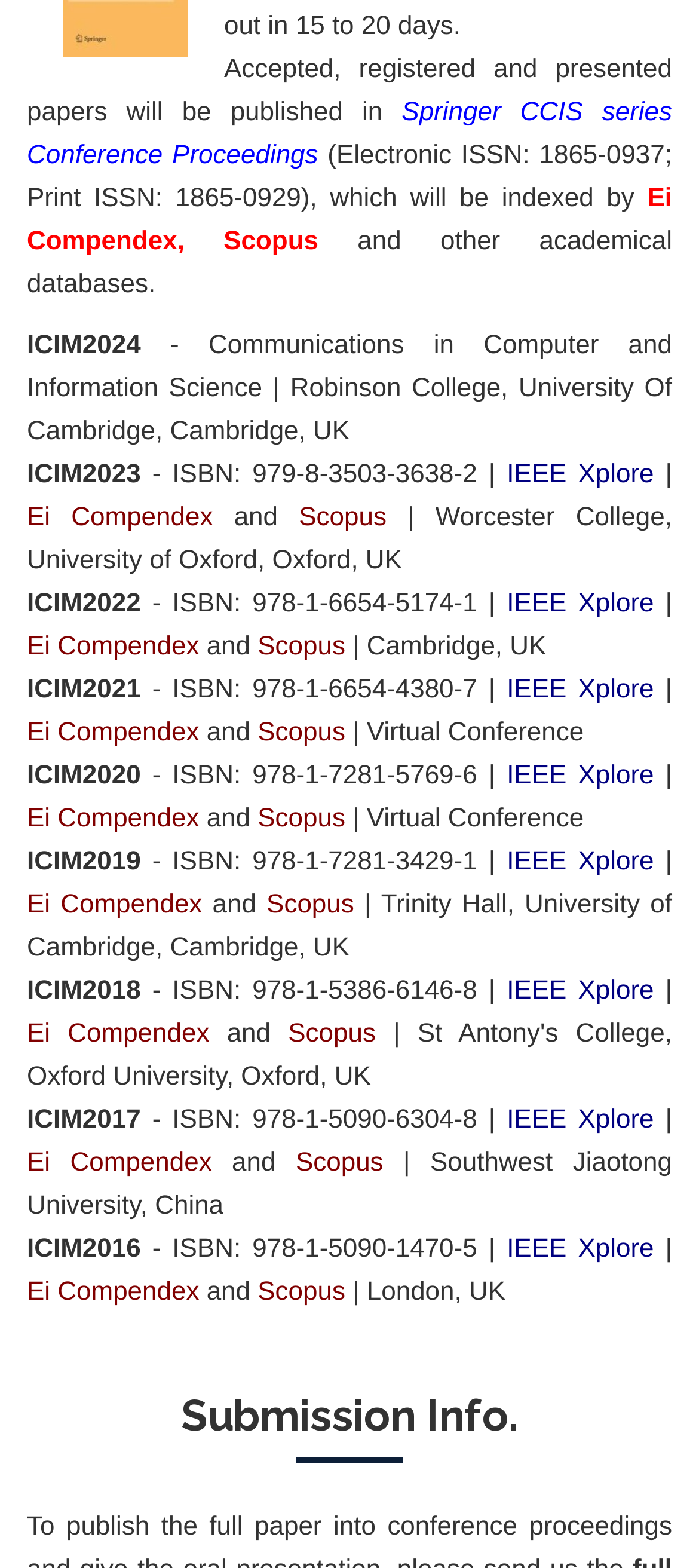Show the bounding box coordinates for the element that needs to be clicked to execute the following instruction: "Click the 'Who we are' link". Provide the coordinates in the form of four float numbers between 0 and 1, i.e., [left, top, right, bottom].

None